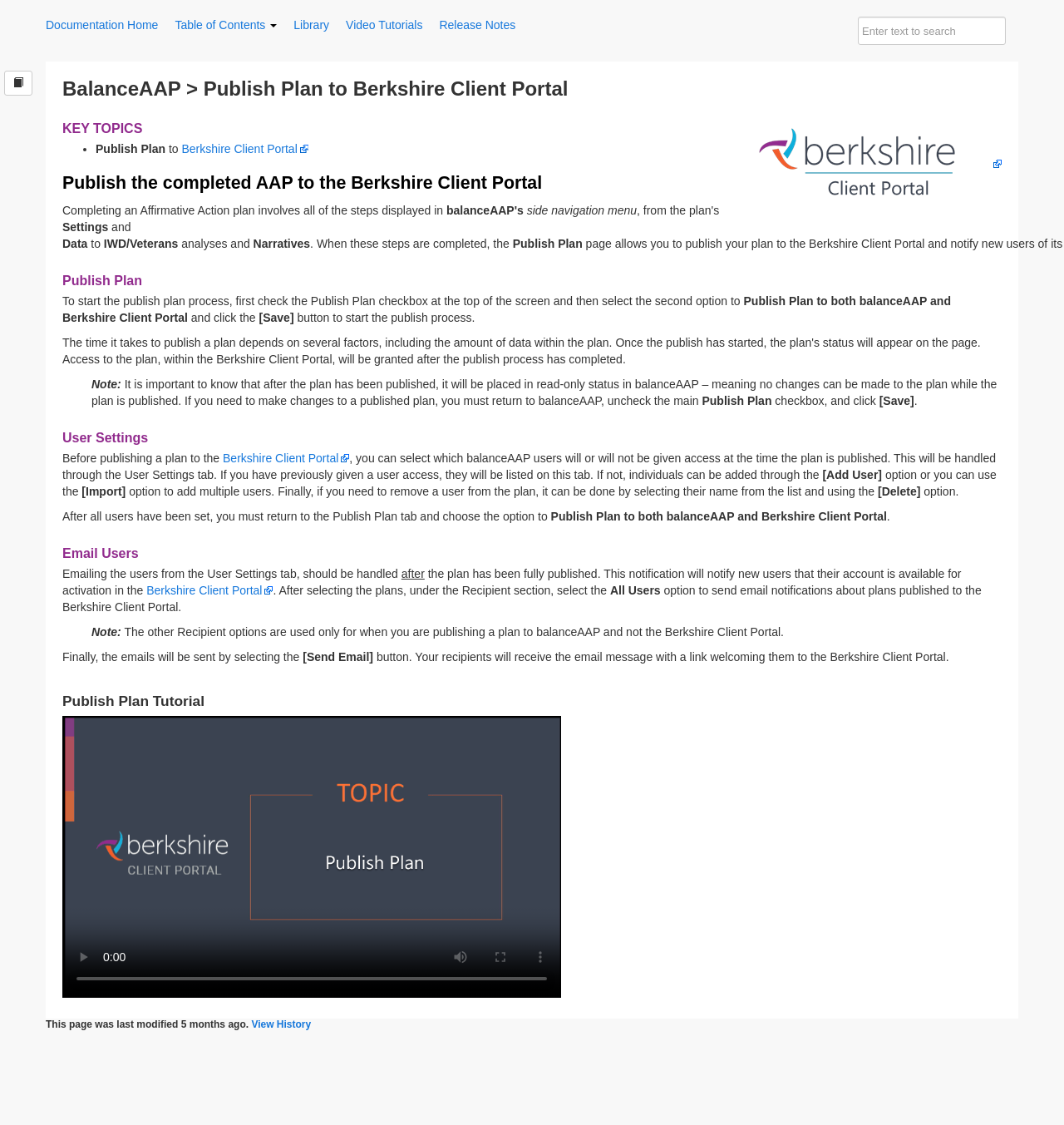Please locate the bounding box coordinates of the element that should be clicked to complete the given instruction: "Search for something".

[0.806, 0.015, 0.945, 0.04]